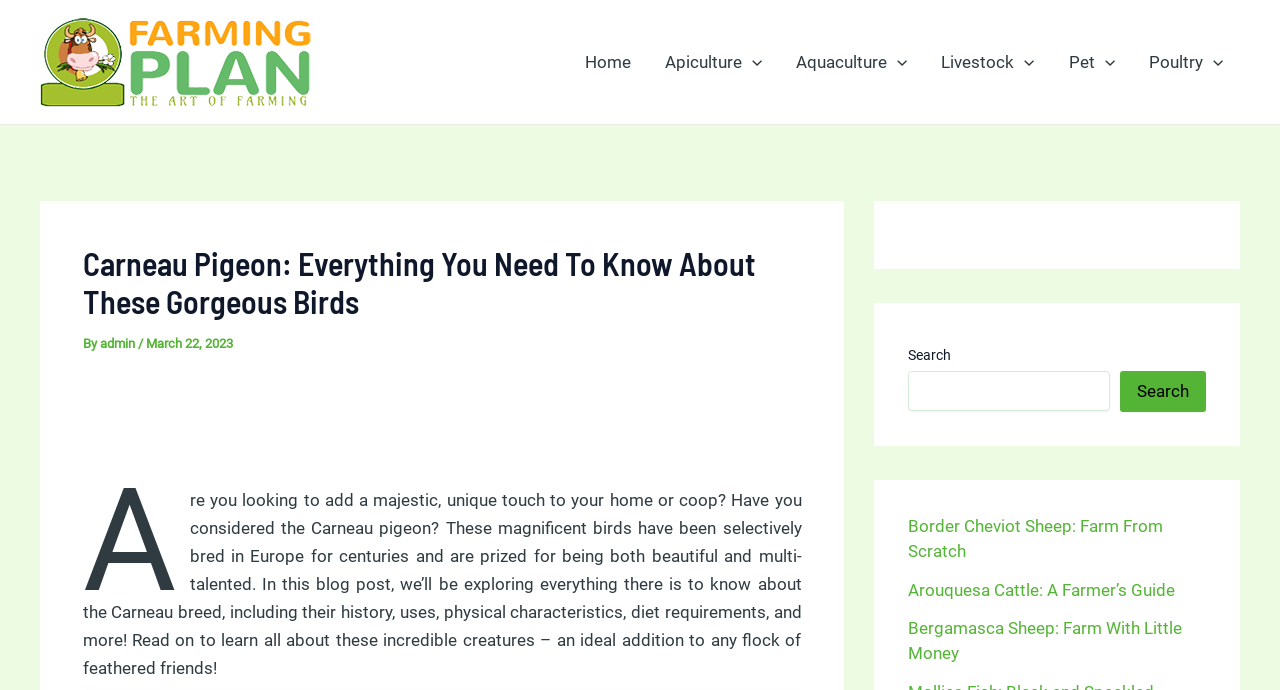Give an extensive and precise description of the webpage.

The webpage is about Carneau pigeons, a fascinating breed developed from years of selective breeding for utility. At the top left corner, there is a logo image. Next to it, there is a navigation menu with links to different sections of the website, including Home, Apiculture, Aquaculture, Livestock, Pet, and Poultry. Each of these links has a menu toggle icon next to it.

Below the navigation menu, there is a header section with a heading that reads "Carneau Pigeon: Everything You Need To Know About These Gorgeous Birds". The author's name, "admin", is mentioned, along with the date "March 22, 2023". 

The main content of the webpage is a long paragraph that introduces the Carneau pigeon breed, describing their history, uses, physical characteristics, diet requirements, and more. The text is divided into several sections, with the first section providing an overview of the breed.

On the right side of the webpage, there are three complementary sections, each containing a link to a different article about farming, including Border Cheviot Sheep, Arouquesa Cattle, and Bergamasca Sheep. Above these links, there is a search bar with a search button.

Overall, the webpage is well-organized, with a clear hierarchy of elements and a focus on providing information about the Carneau pigeon breed.